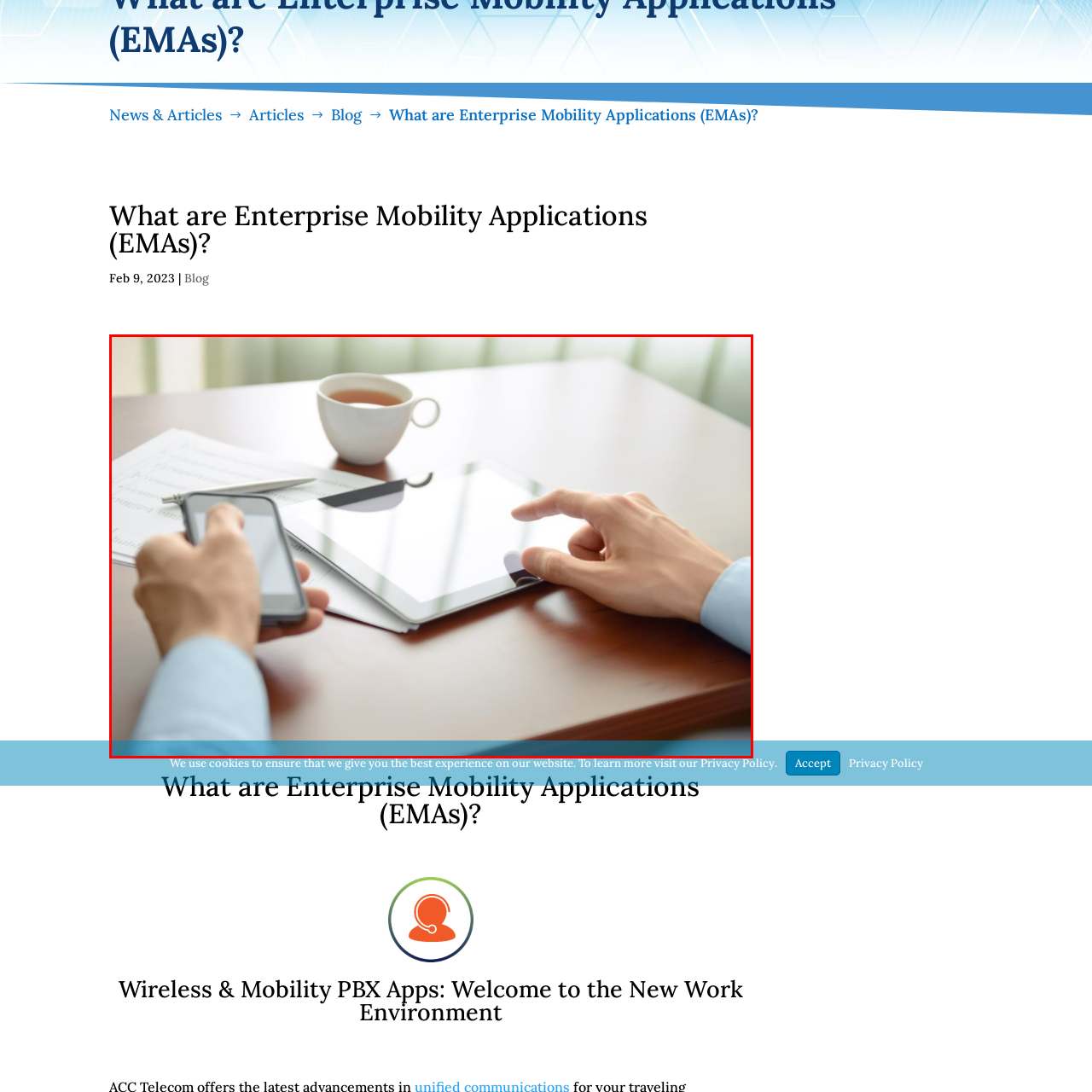Deliver a detailed explanation of the elements found in the red-marked area of the image.

In a well-lit environment, a professional is seated at a wooden desk, engaged in multitasking with modern technology. The individual is holding a smartphone in their left hand while their right hand delicately touches the screen of a tablet positioned on the desk. This tablet displays a clean, reflective surface, suggesting that it is likely inactive at the moment. Nearby, a white cup of tea or coffee adds a cozy touch to the scene, alongside some printed documents that are slightly folded, hinting at ongoing work. The backdrop reveals soft curtains filtering natural light, creating a calm and productive atmosphere ideal for mobile business applications.